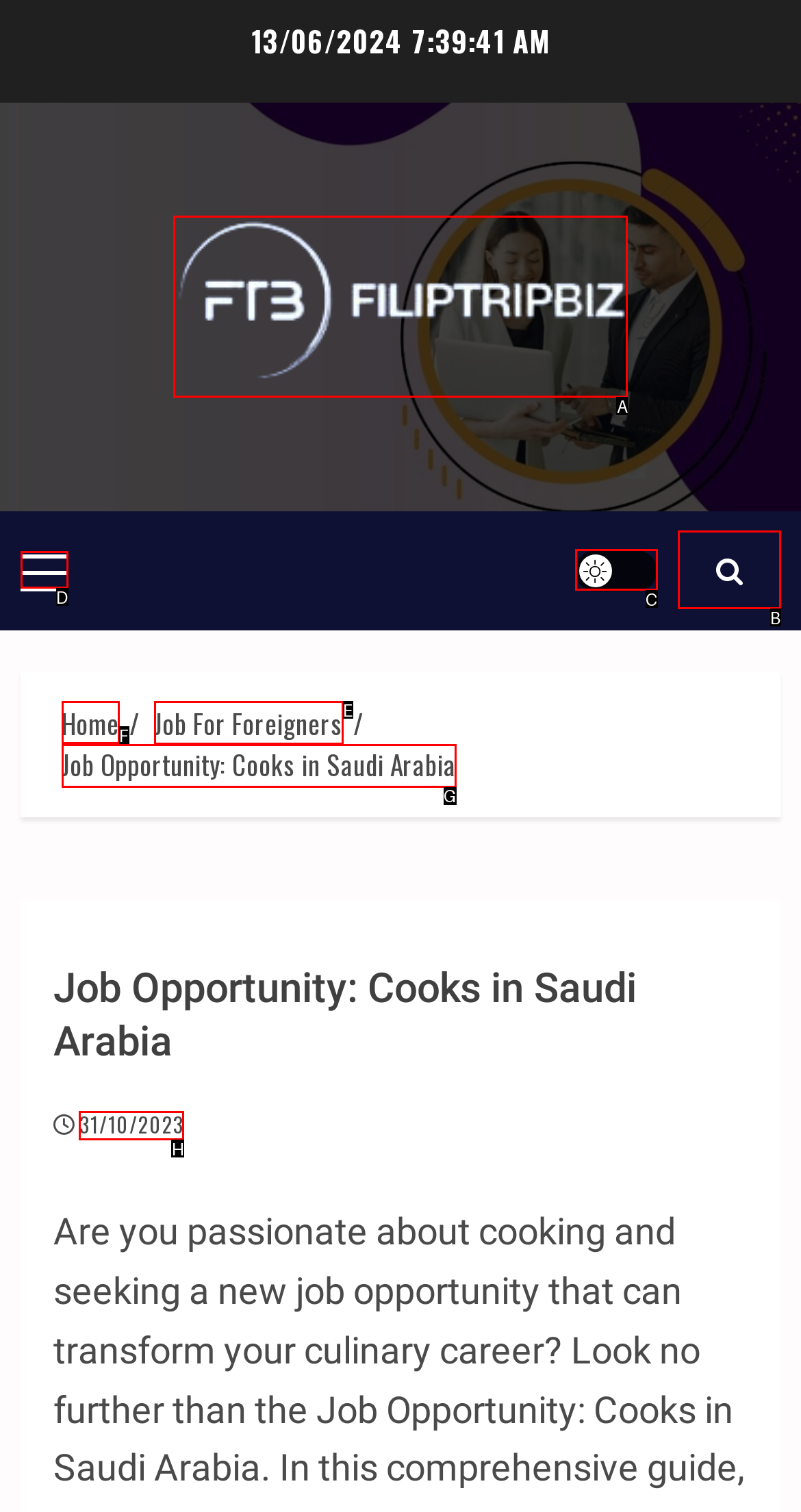Indicate the HTML element to be clicked to accomplish this task: Go to Home page Respond using the letter of the correct option.

F